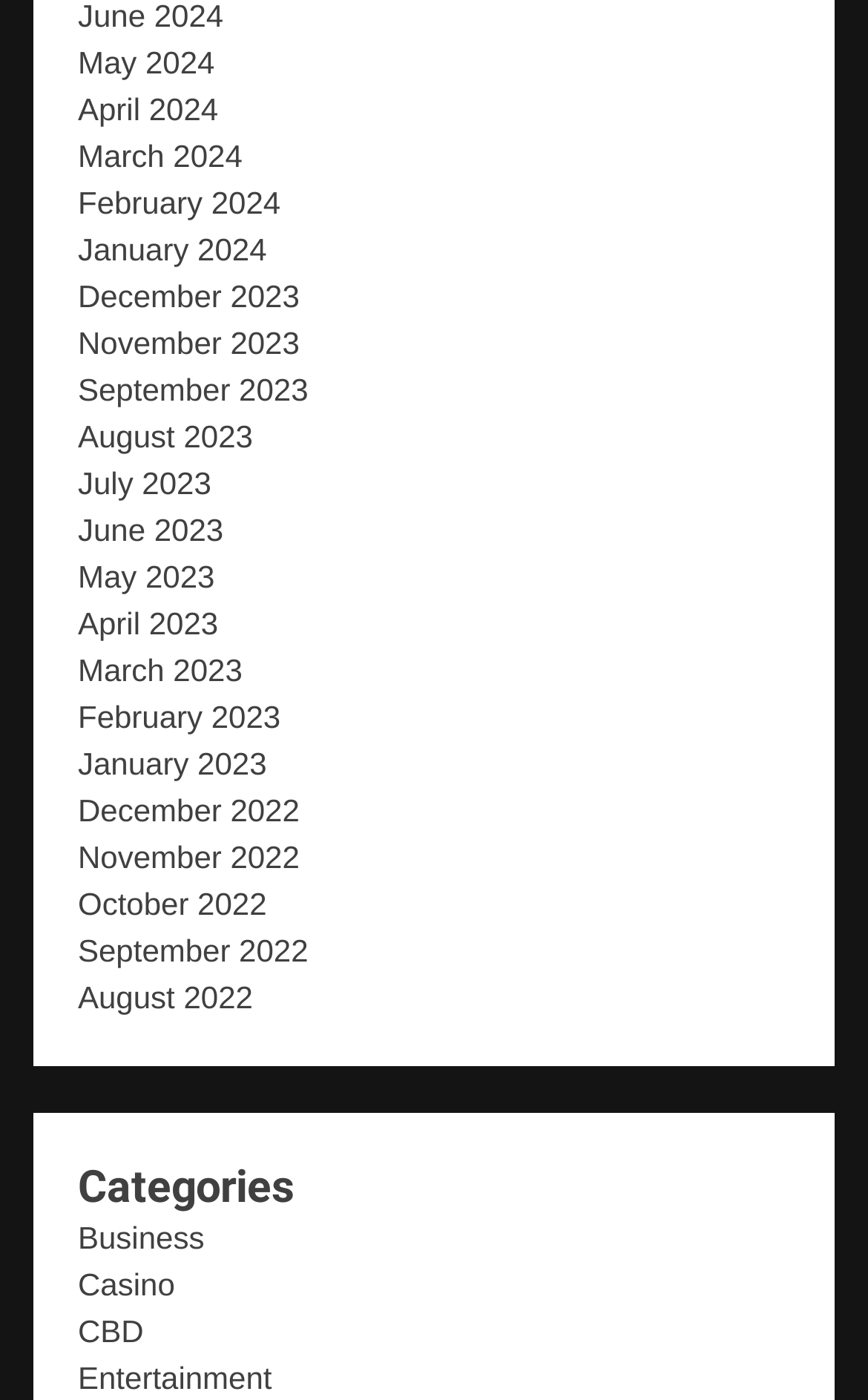How many categories are listed?
Provide a detailed answer to the question using information from the image.

I looked at the section of the webpage labeled 'Categories' and counted the number of links listed underneath, which is 4.